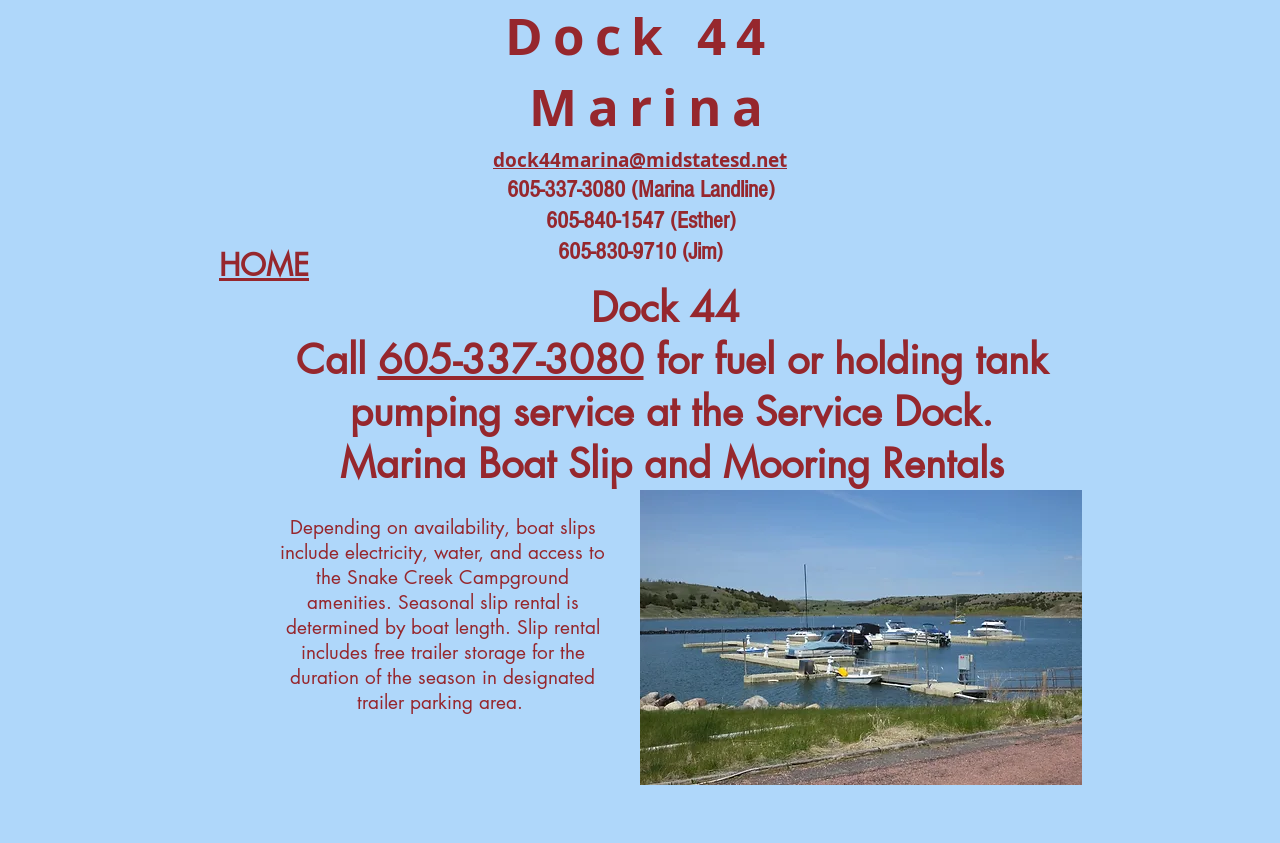What is the phone number for fuel or holding tank pumping service?
Answer the question using a single word or phrase, according to the image.

605-337-3080